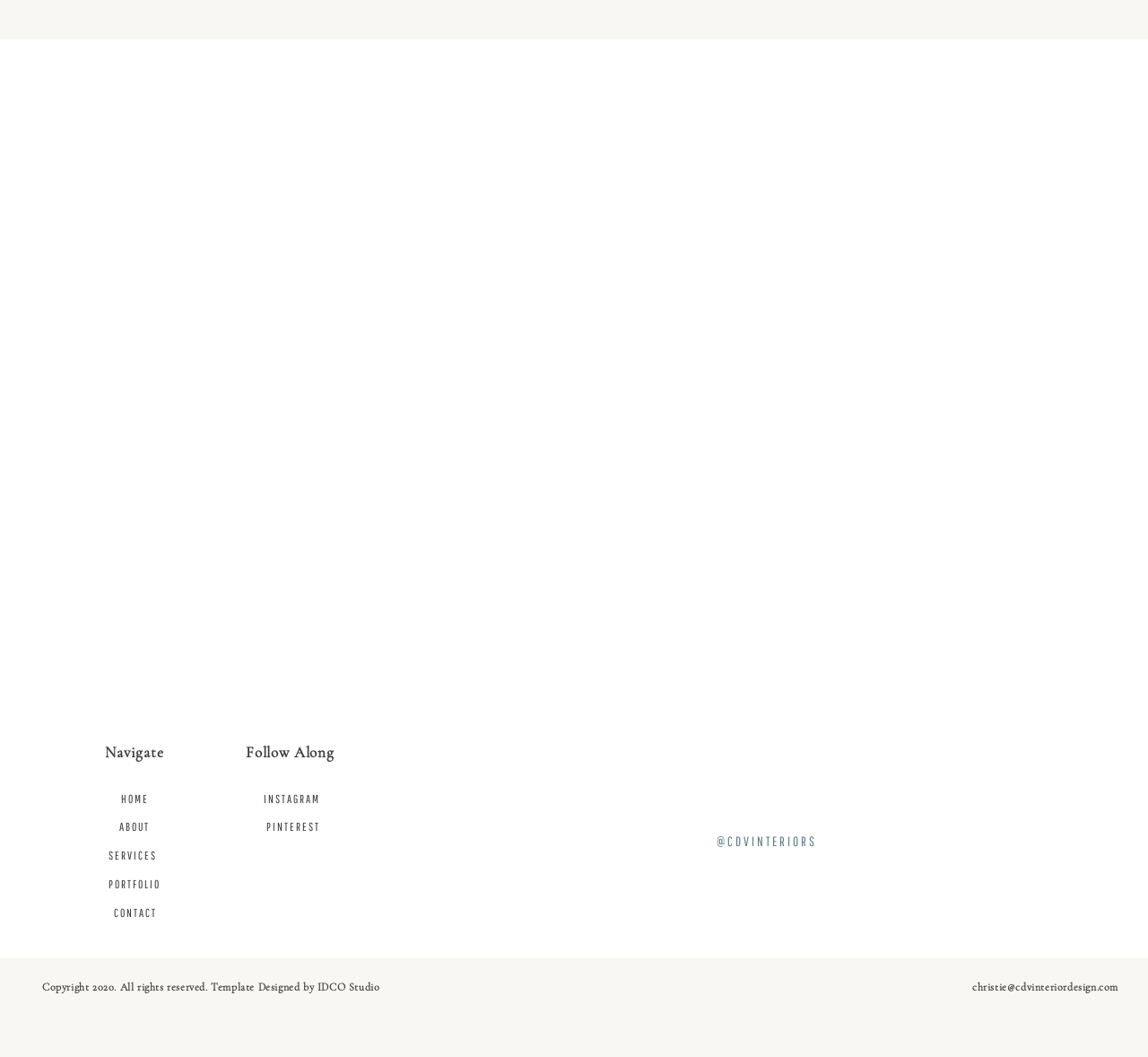Return the bounding box coordinates of the UI element that corresponds to this description: "H O M E". The coordinates must be given as four float numbers in the range of 0 and 1, [left, top, right, bottom].

[0.101, 0.746, 0.133, 0.767]